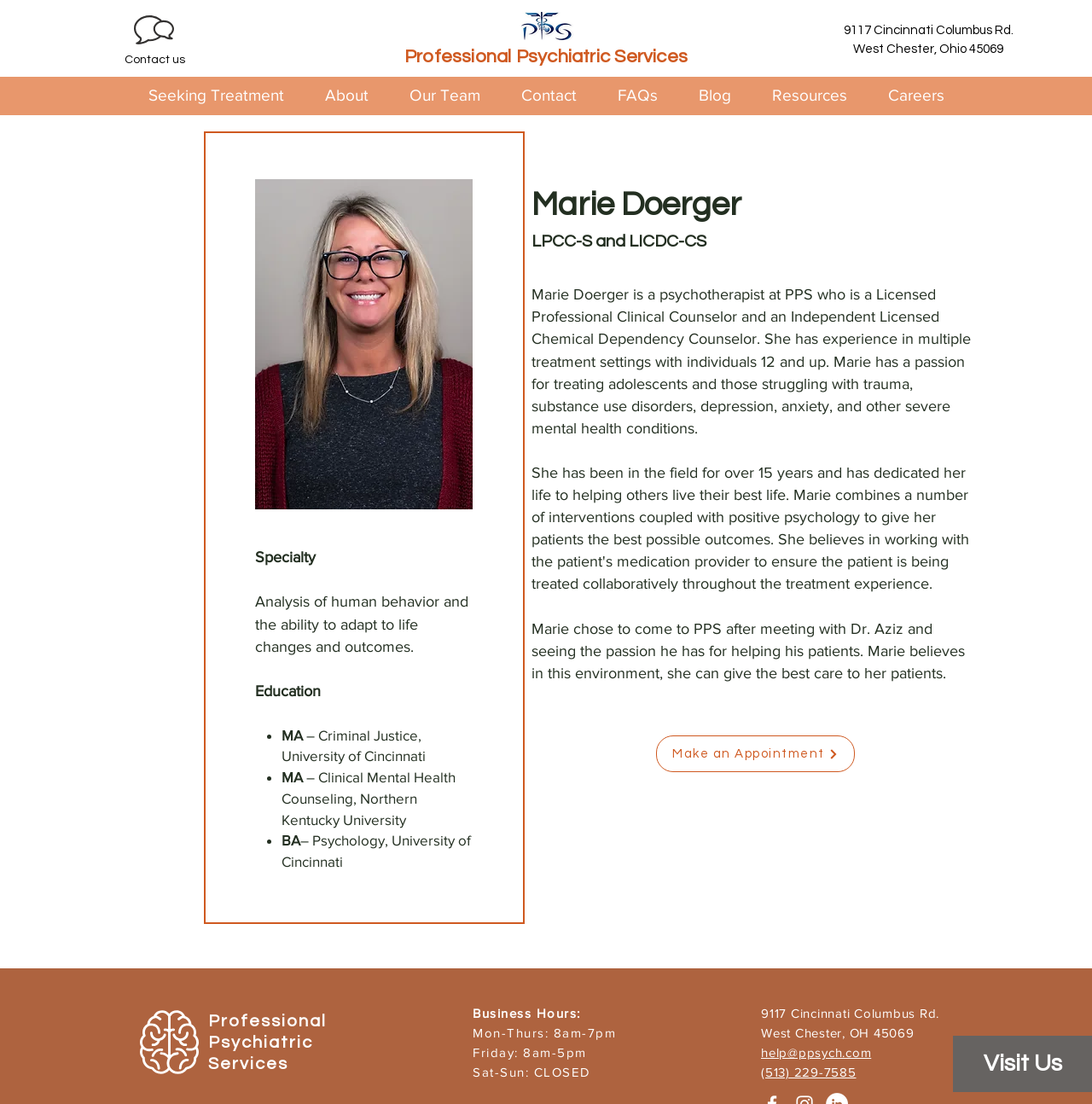What is the specialty of Marie Doerger?
Examine the screenshot and reply with a single word or phrase.

Analysis of human behavior and the ability to adapt to life changes and outcomes.